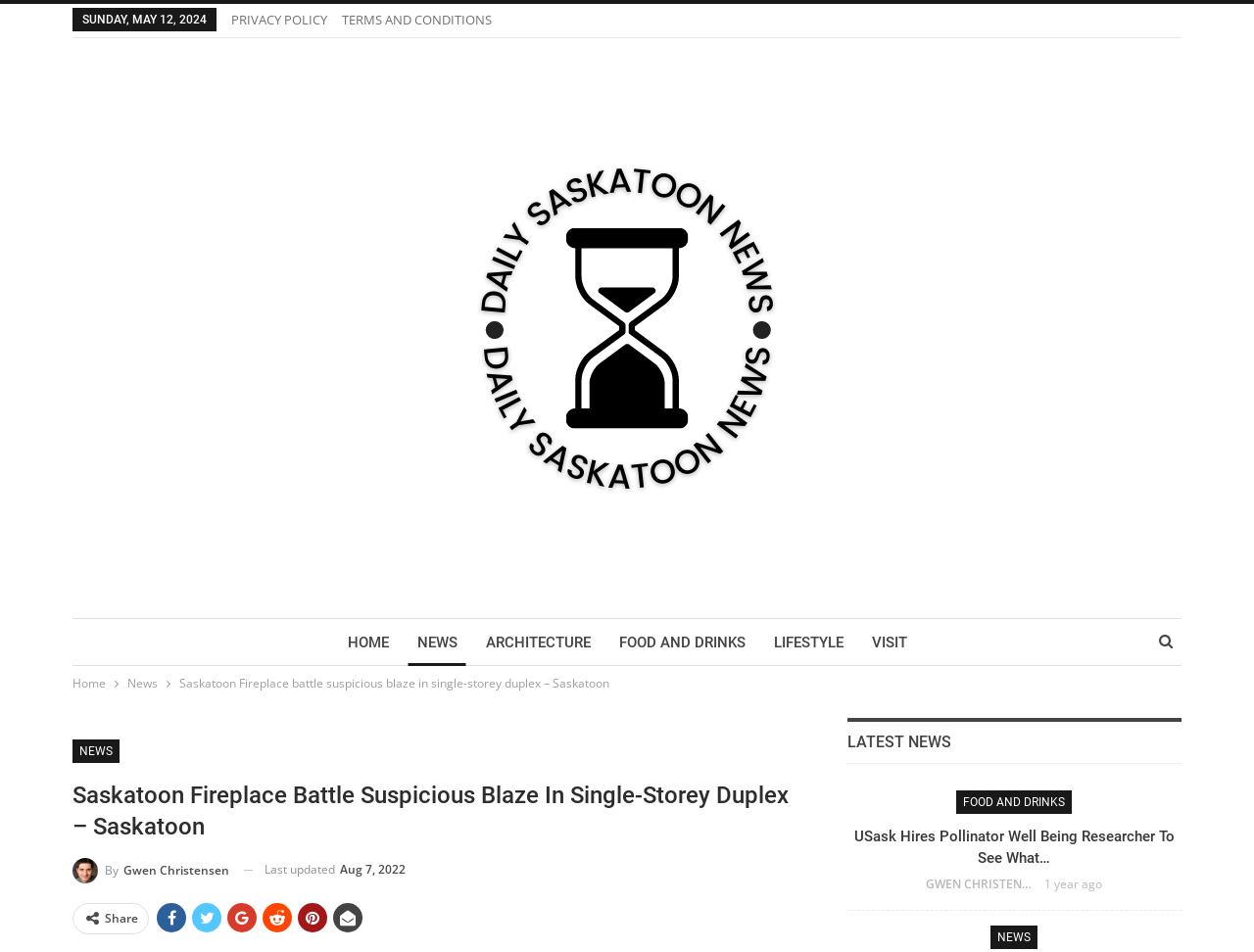Using the element description provided, determine the bounding box coordinates in the format (top-left x, top-left y, bottom-right x, bottom-right y). Ensure that all values are floating point numbers between 0 and 1. Element description: Lifestyle

[0.61, 0.65, 0.679, 0.7]